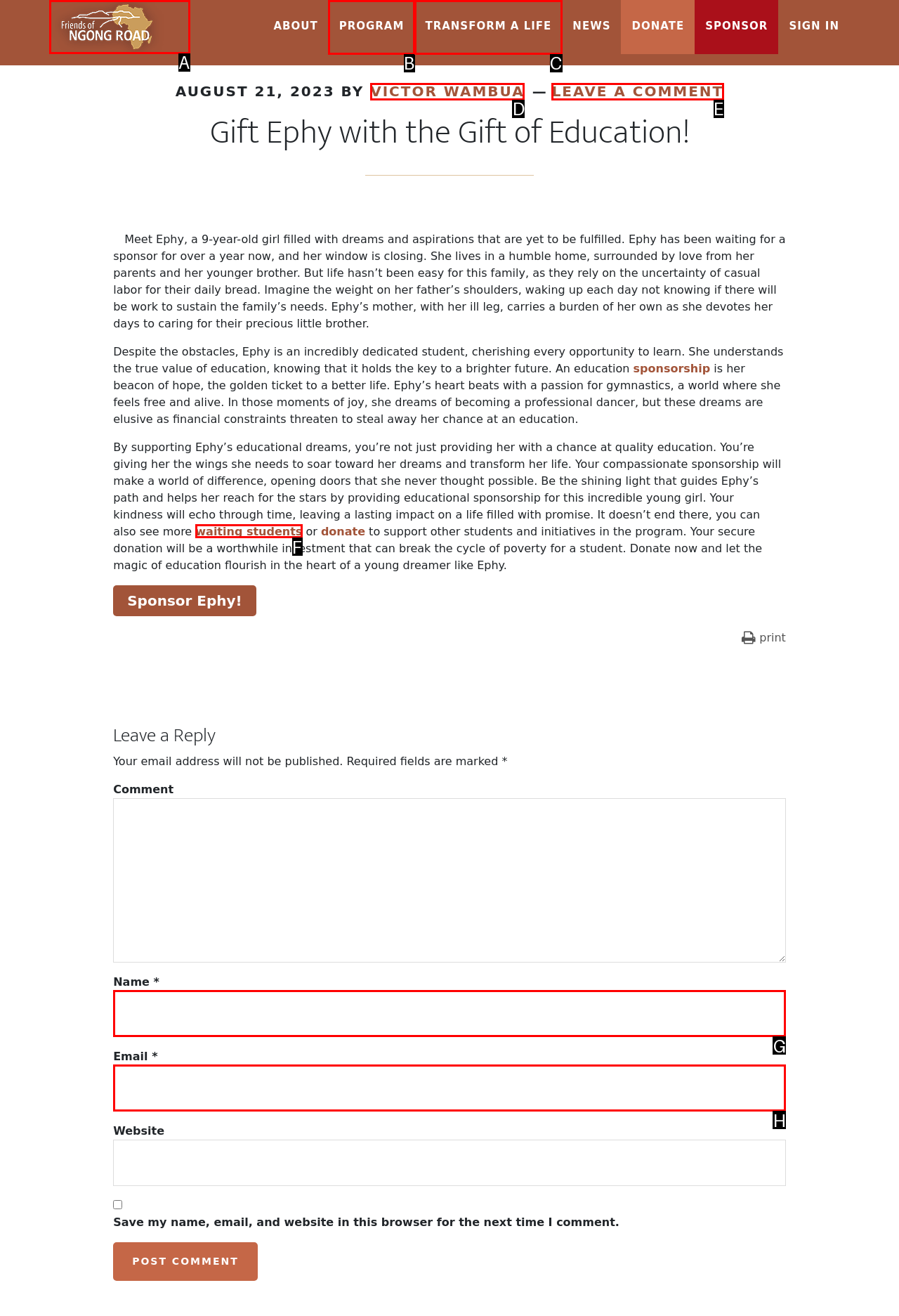Choose the UI element that best aligns with the description: parent_node: Email * aria-describedby="email-notes" name="email"
Respond with the letter of the chosen option directly.

H